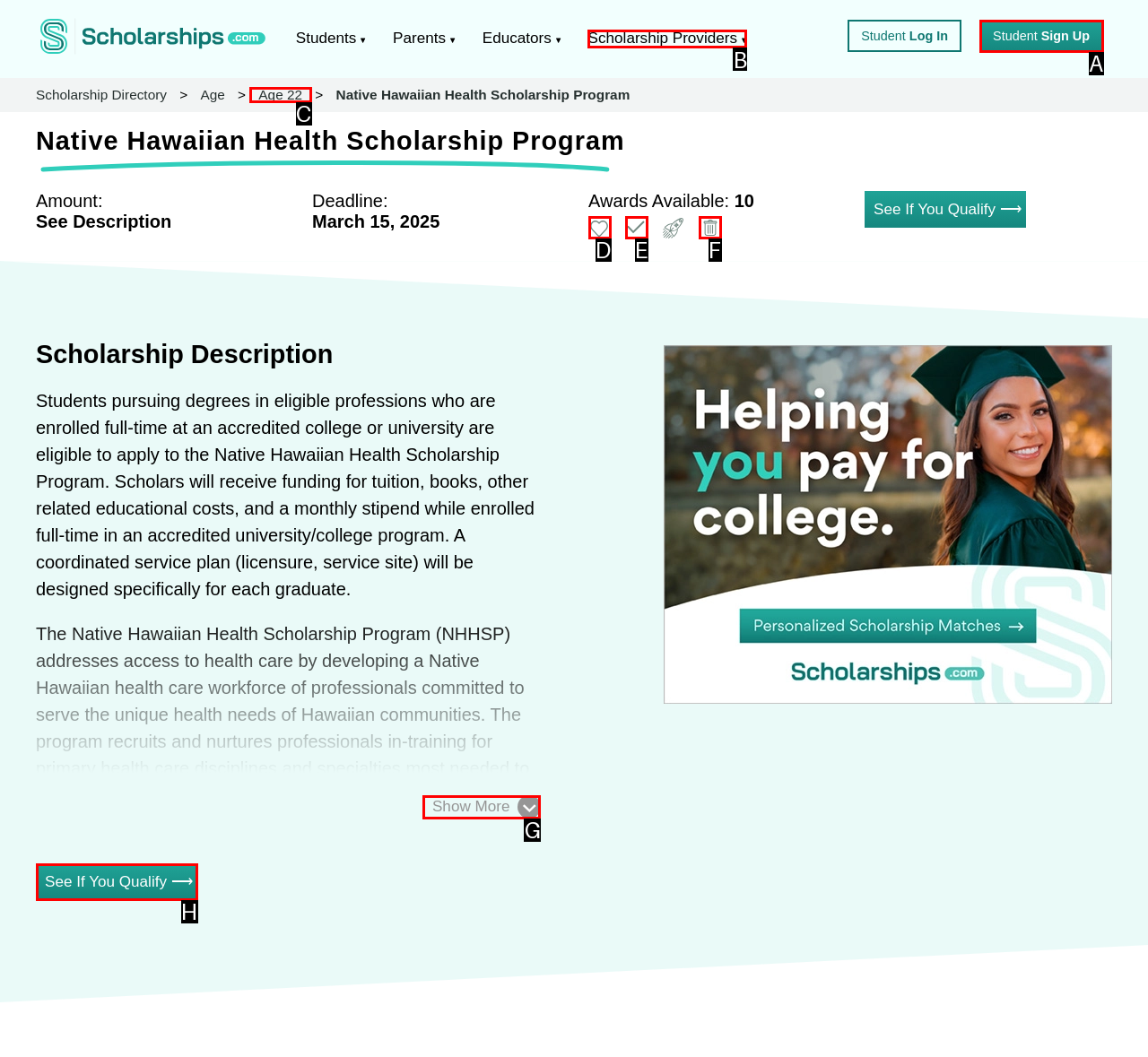Determine which HTML element fits the description: aria-label="Add to favorites" name="tooltip" title="Favorite". Answer with the letter corresponding to the correct choice.

D